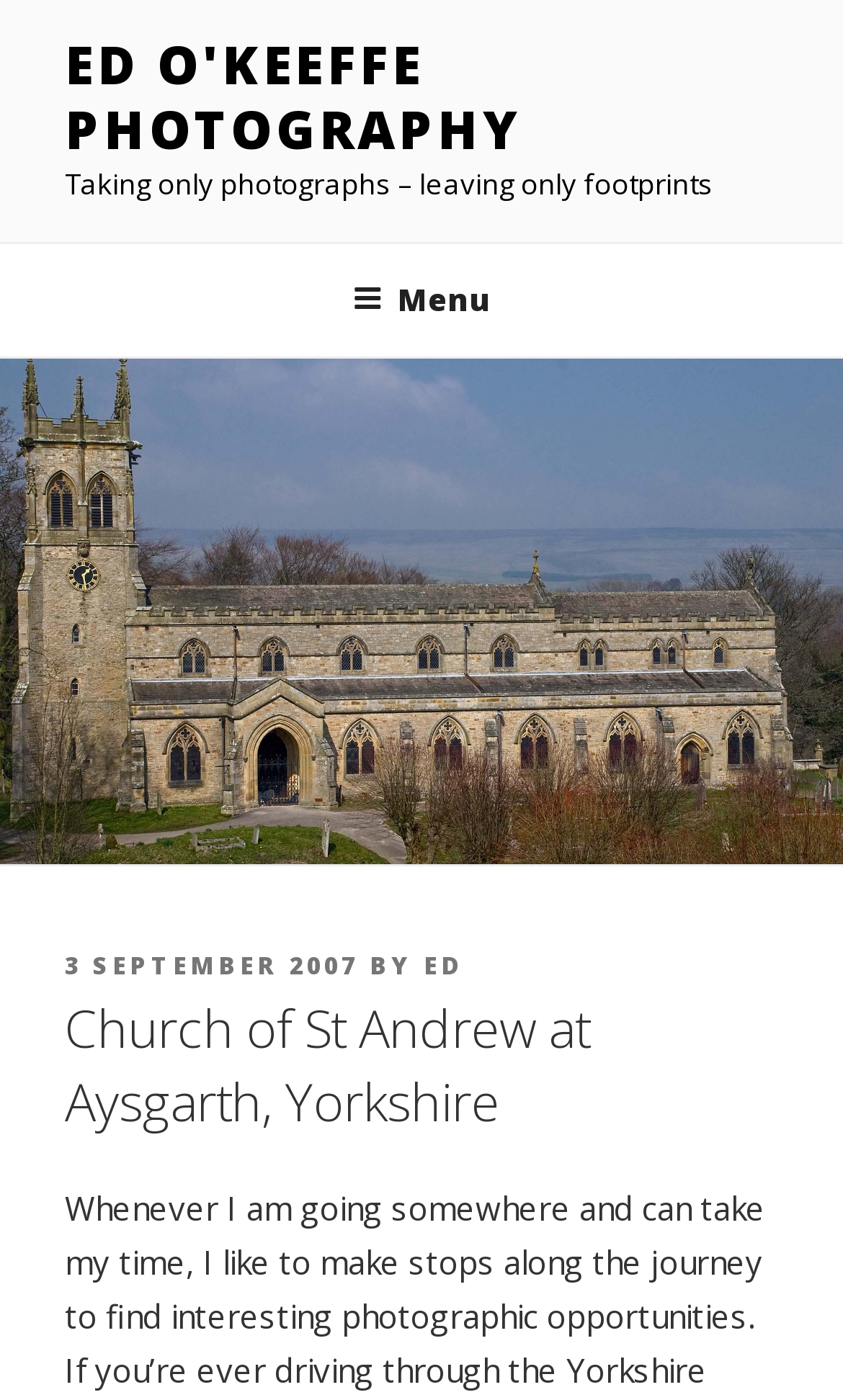What is the photographer's name? Using the information from the screenshot, answer with a single word or phrase.

Ed O'Keeffe